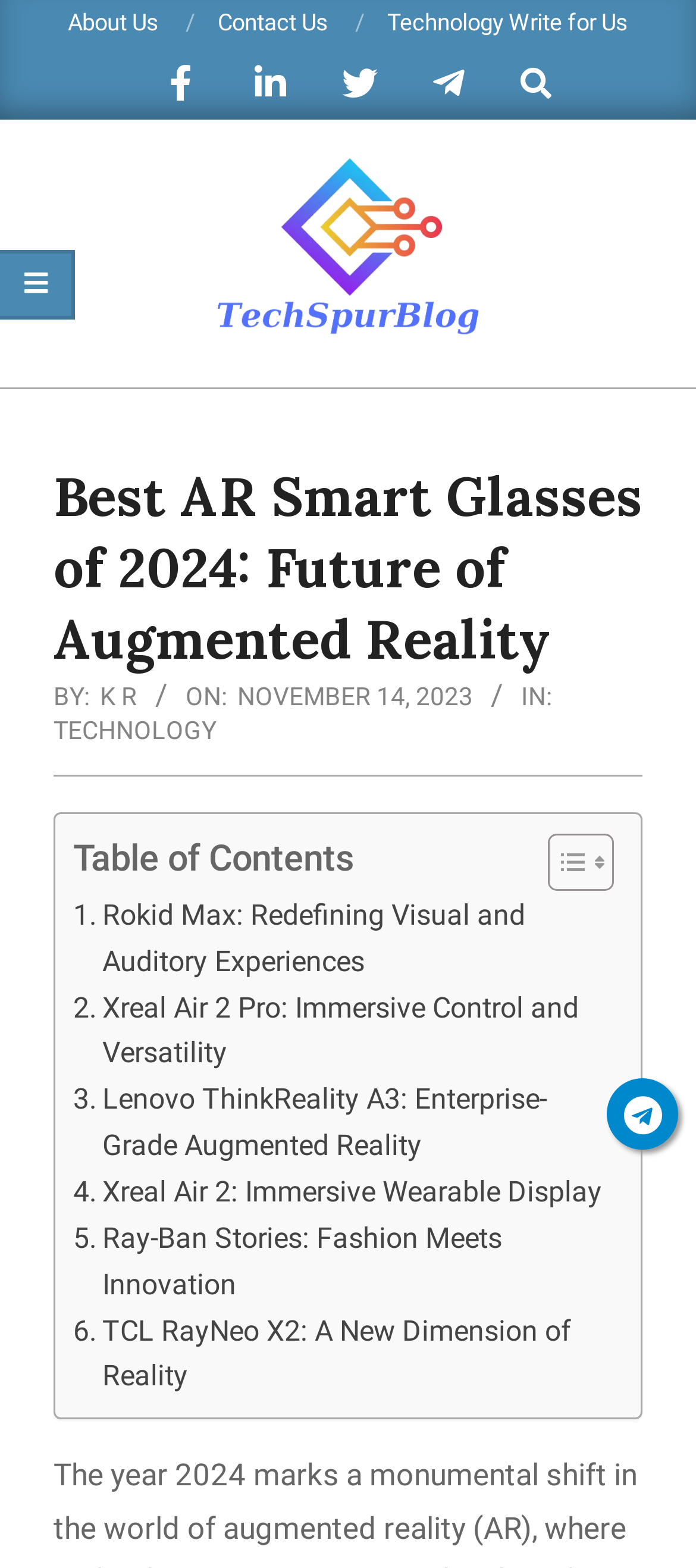Please locate the bounding box coordinates of the element that needs to be clicked to achieve the following instruction: "Toggle the Table of Content". The coordinates should be four float numbers between 0 and 1, i.e., [left, top, right, bottom].

[0.749, 0.53, 0.869, 0.569]